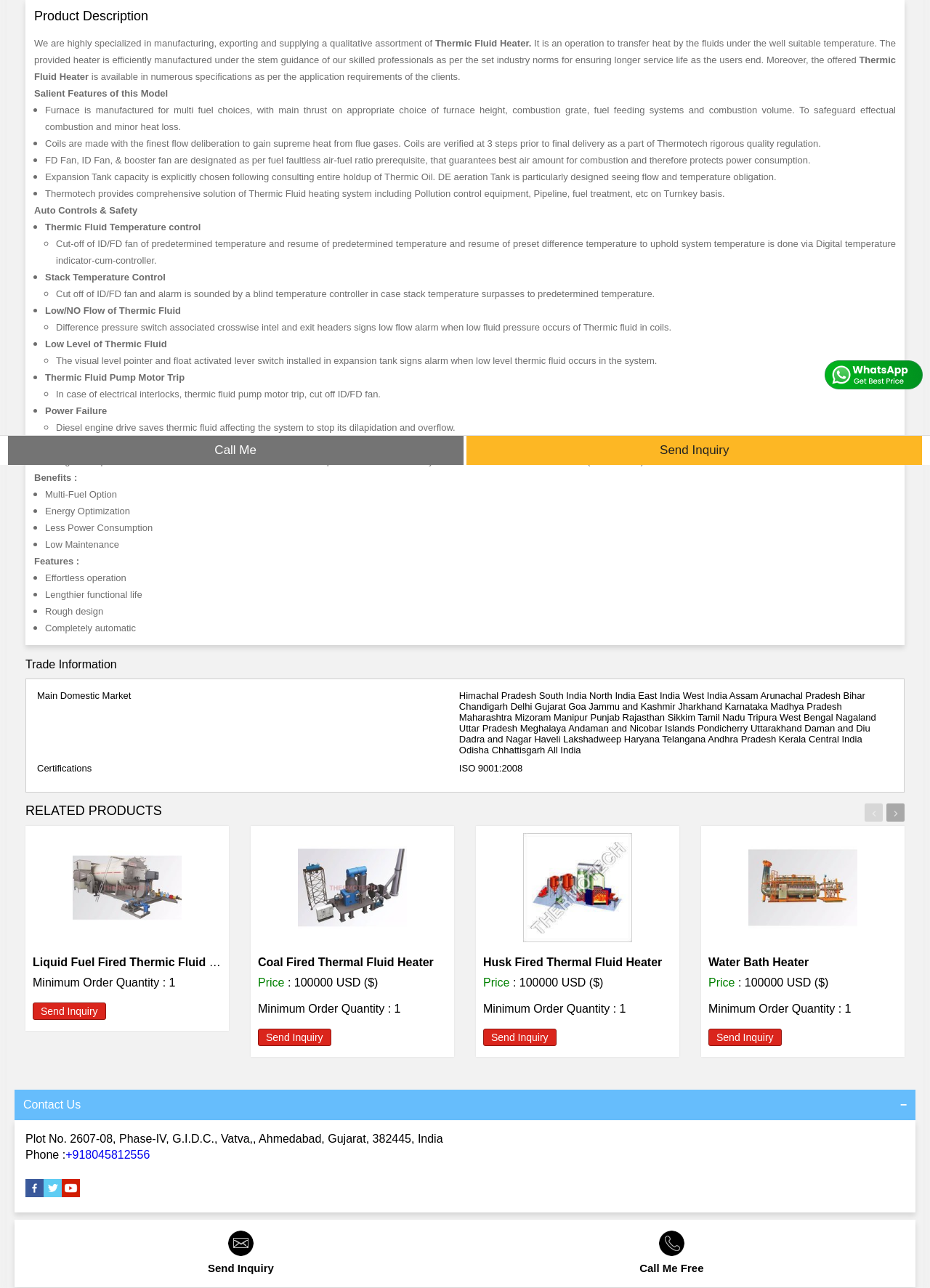Using floating point numbers between 0 and 1, provide the bounding box coordinates in the format (top-left x, top-left y, bottom-right x, bottom-right y). Locate the UI element described here: alt="Husk Fired Thermal Fluid Heater"

[0.52, 0.647, 0.723, 0.732]